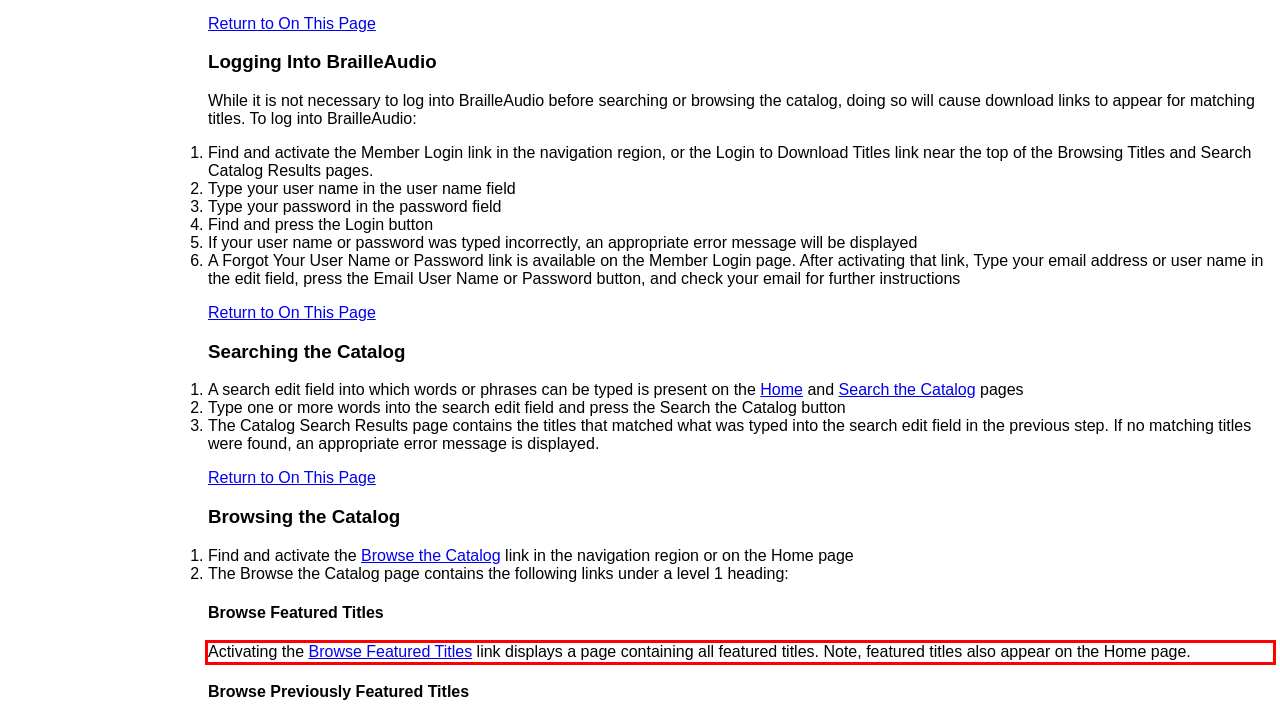Given a webpage screenshot, identify the text inside the red bounding box using OCR and extract it.

Activating the Browse Featured Titles link displays a page containing all featured titles. Note, featured titles also appear on the Home page.